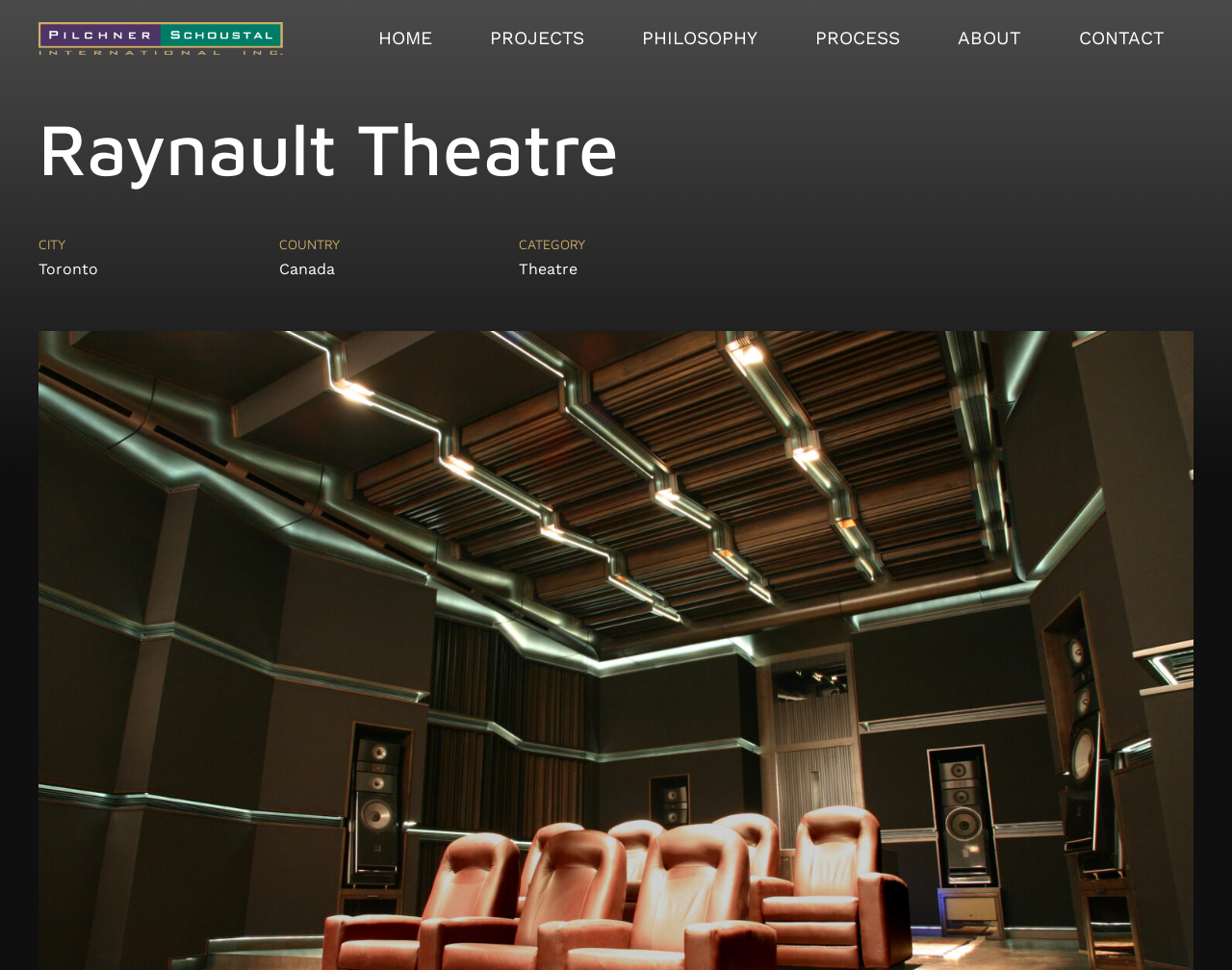Determine the bounding box coordinates of the section I need to click to execute the following instruction: "visit Songsbury Studios". Provide the coordinates as four float numbers between 0 and 1, i.e., [left, top, right, bottom].

[0.284, 0.902, 0.438, 0.972]